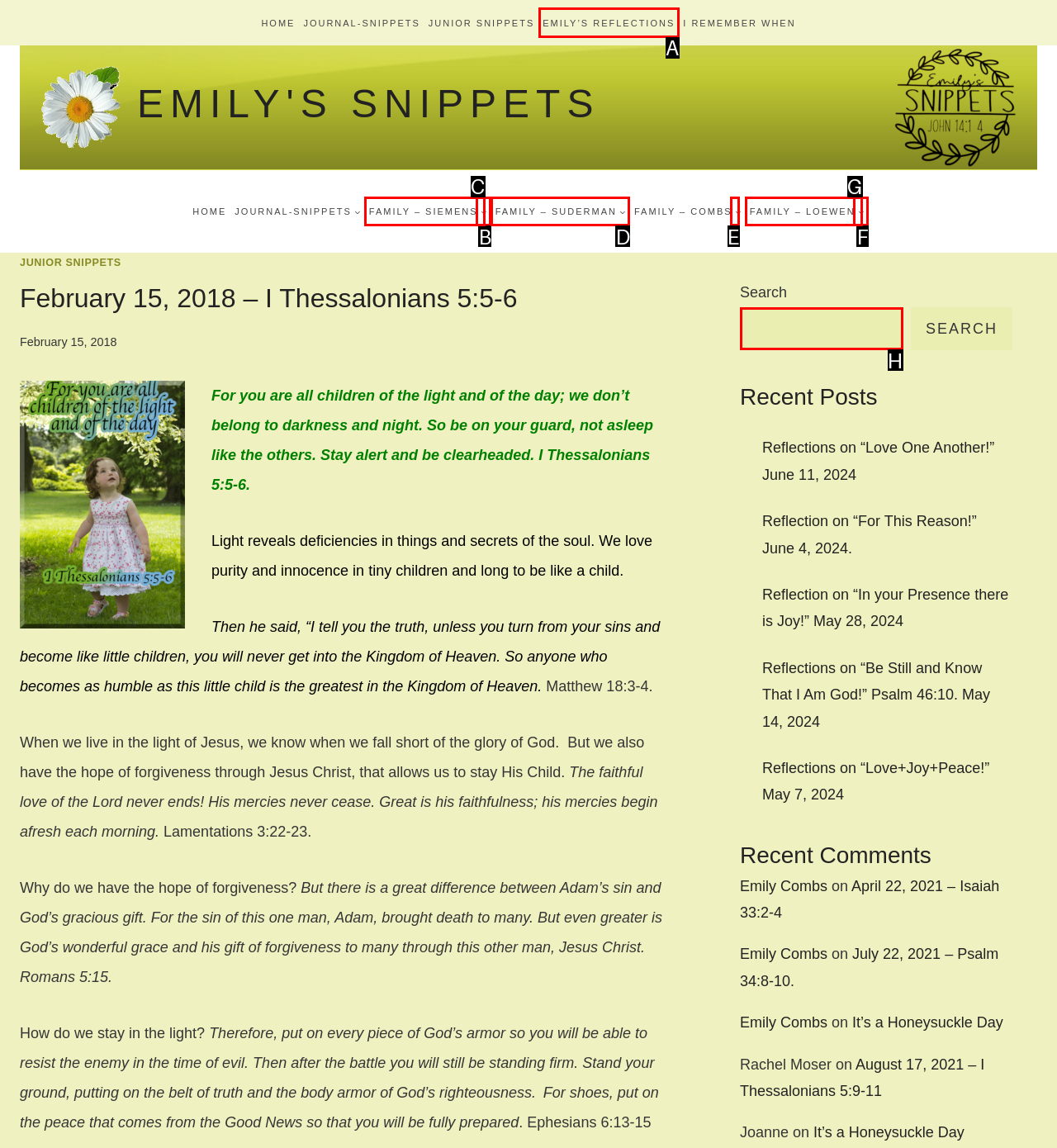Which letter corresponds to the correct option to complete the task: Search for something?
Answer with the letter of the chosen UI element.

H